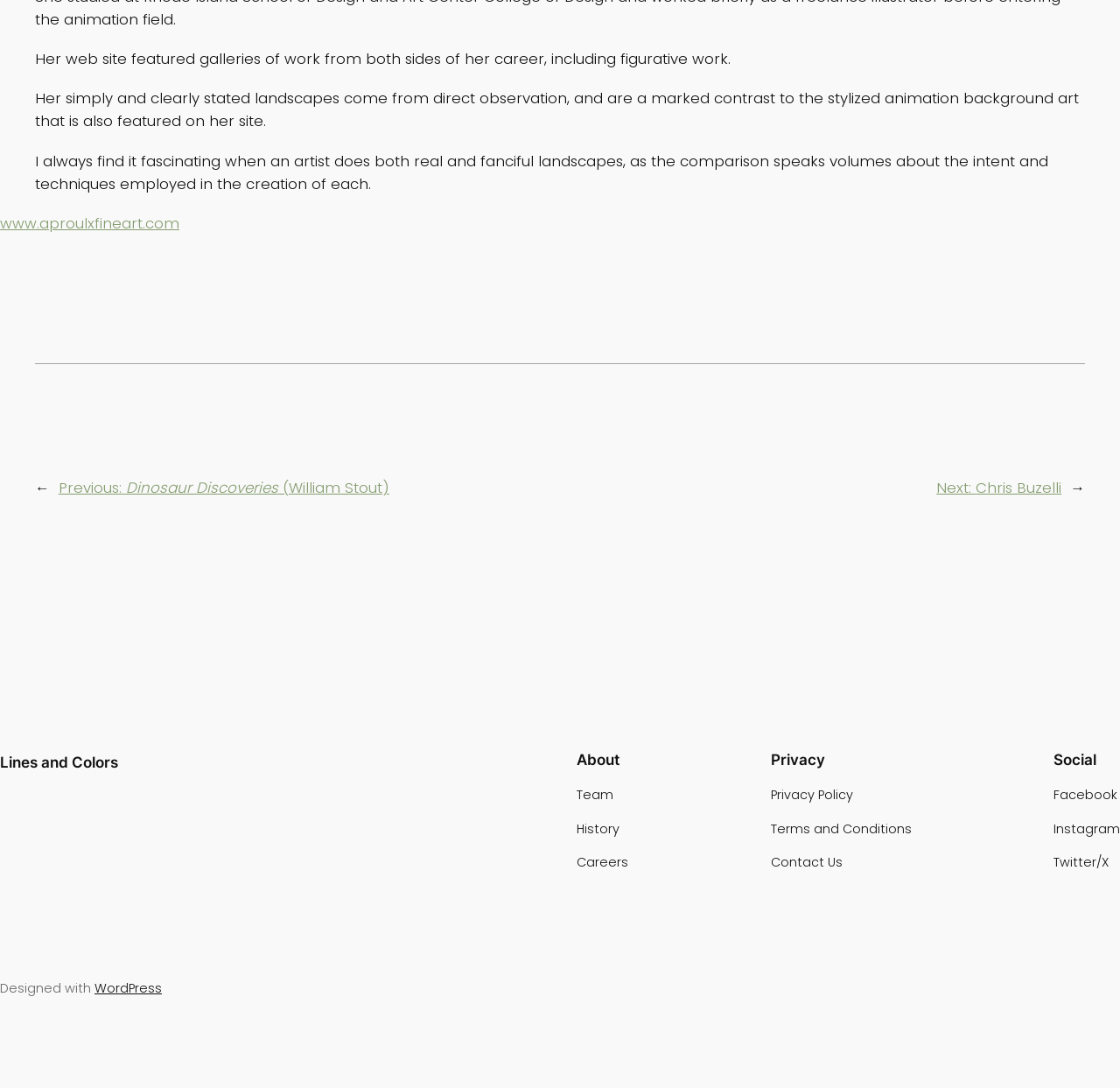Using the information in the image, give a comprehensive answer to the question: 
What is the platform used to design the website?

The webpage has a static text at the bottom that says 'Designed with', followed by a link to 'WordPress', suggesting that the website was designed using WordPress.